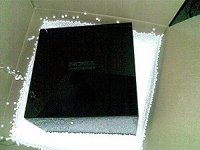What is engraved on the surface of the box?
Please ensure your answer is as detailed and informative as possible.

The caption explicitly states that the text 'Nokia – connecting people' is engraved on the surface of the box, which suggests that it is a prominent feature of the box's design.